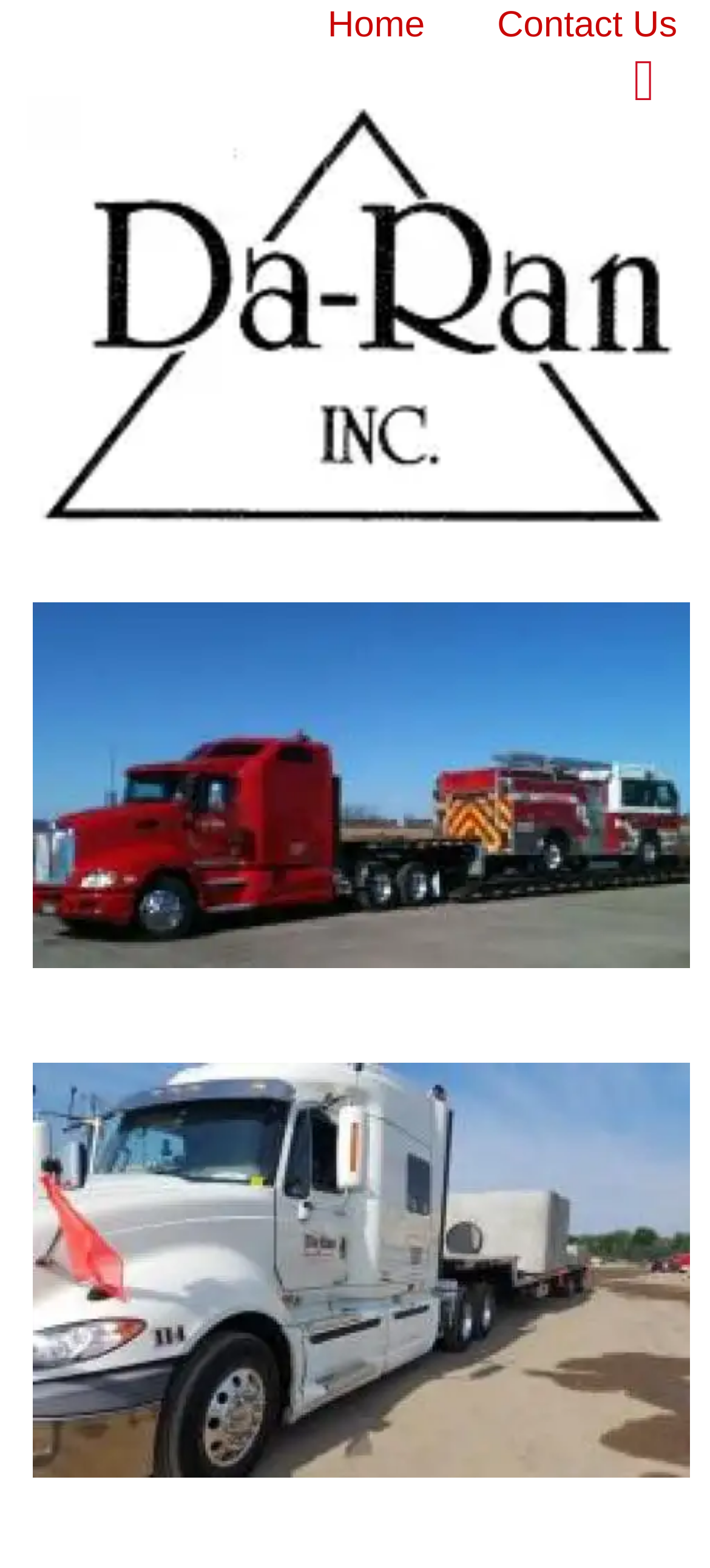Use the information in the screenshot to answer the question comprehensively: What type of trucking services does the company offer?

Based on the images and content on the webpage, it appears that the company specializes in flatbed and step-deck trucking services, which is also evident from the meta description.